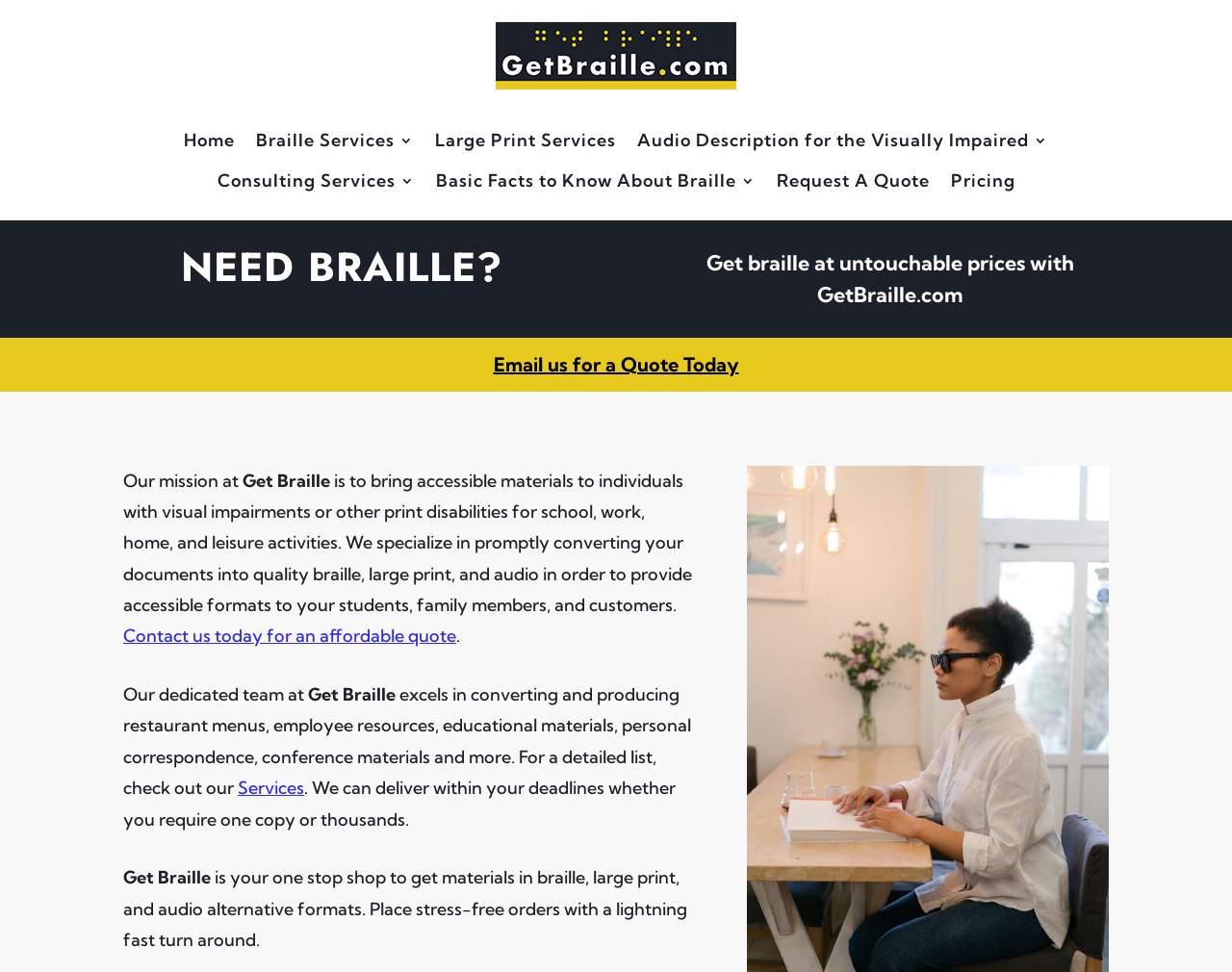Identify the bounding box for the UI element specified in this description: "Consulting Services". The coordinates must be four float numbers between 0 and 1, formatted as [left, top, right, bottom].

[0.176, 0.179, 0.336, 0.201]